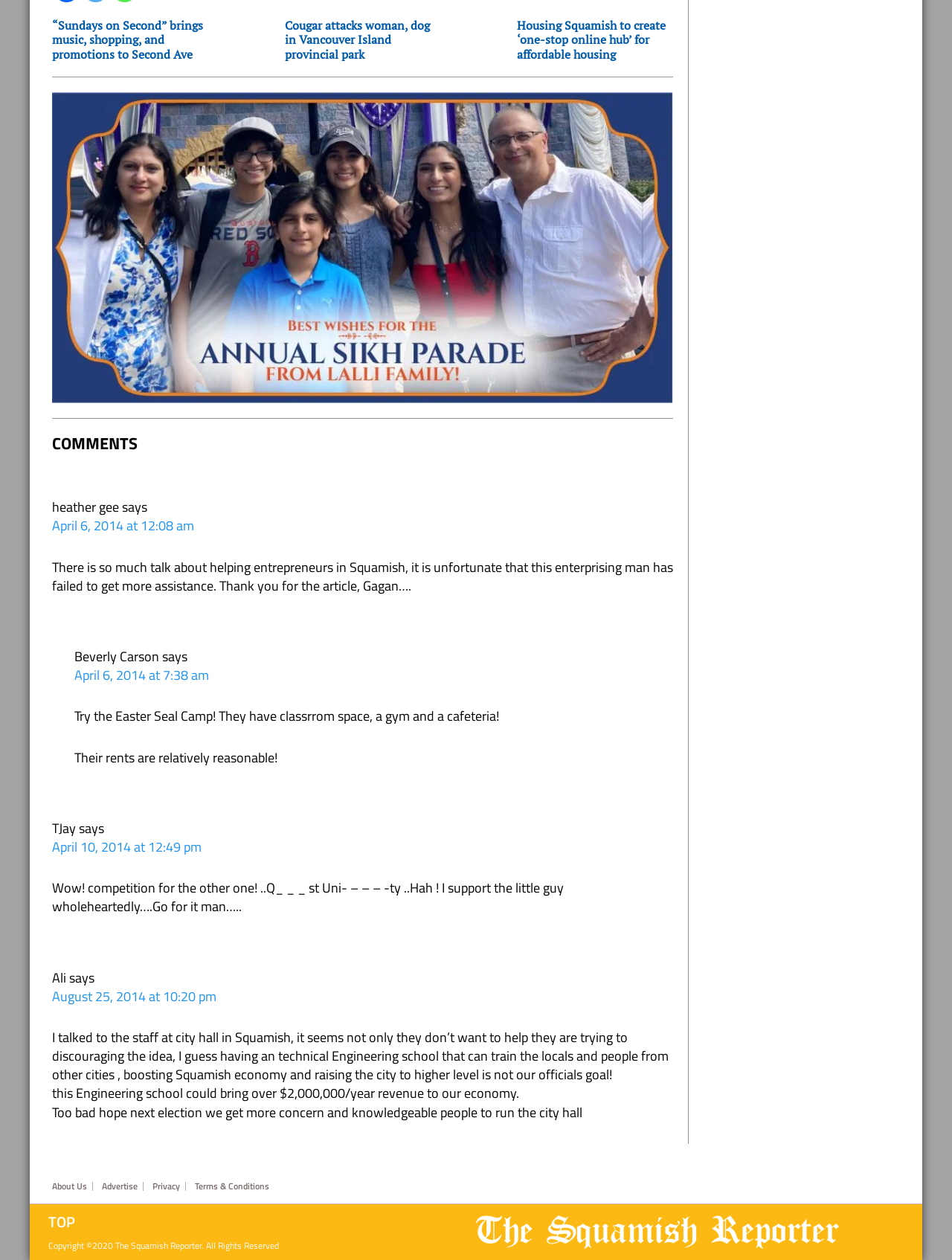Determine the bounding box coordinates for the region that must be clicked to execute the following instruction: "Learn about Angela Kukowski's career".

None